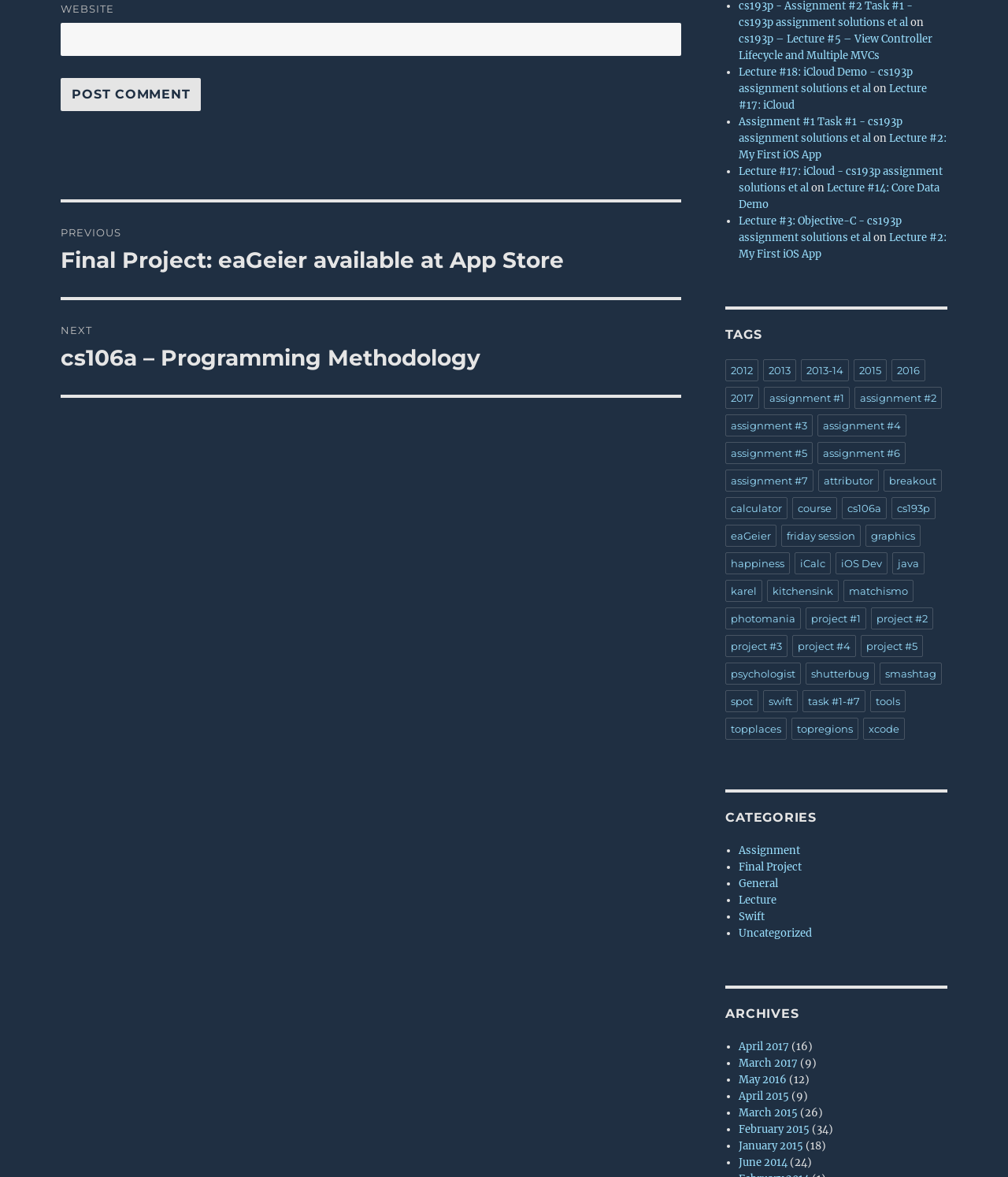Determine the bounding box coordinates of the section to be clicked to follow the instruction: "Post a comment". The coordinates should be given as four float numbers between 0 and 1, formatted as [left, top, right, bottom].

[0.06, 0.066, 0.199, 0.094]